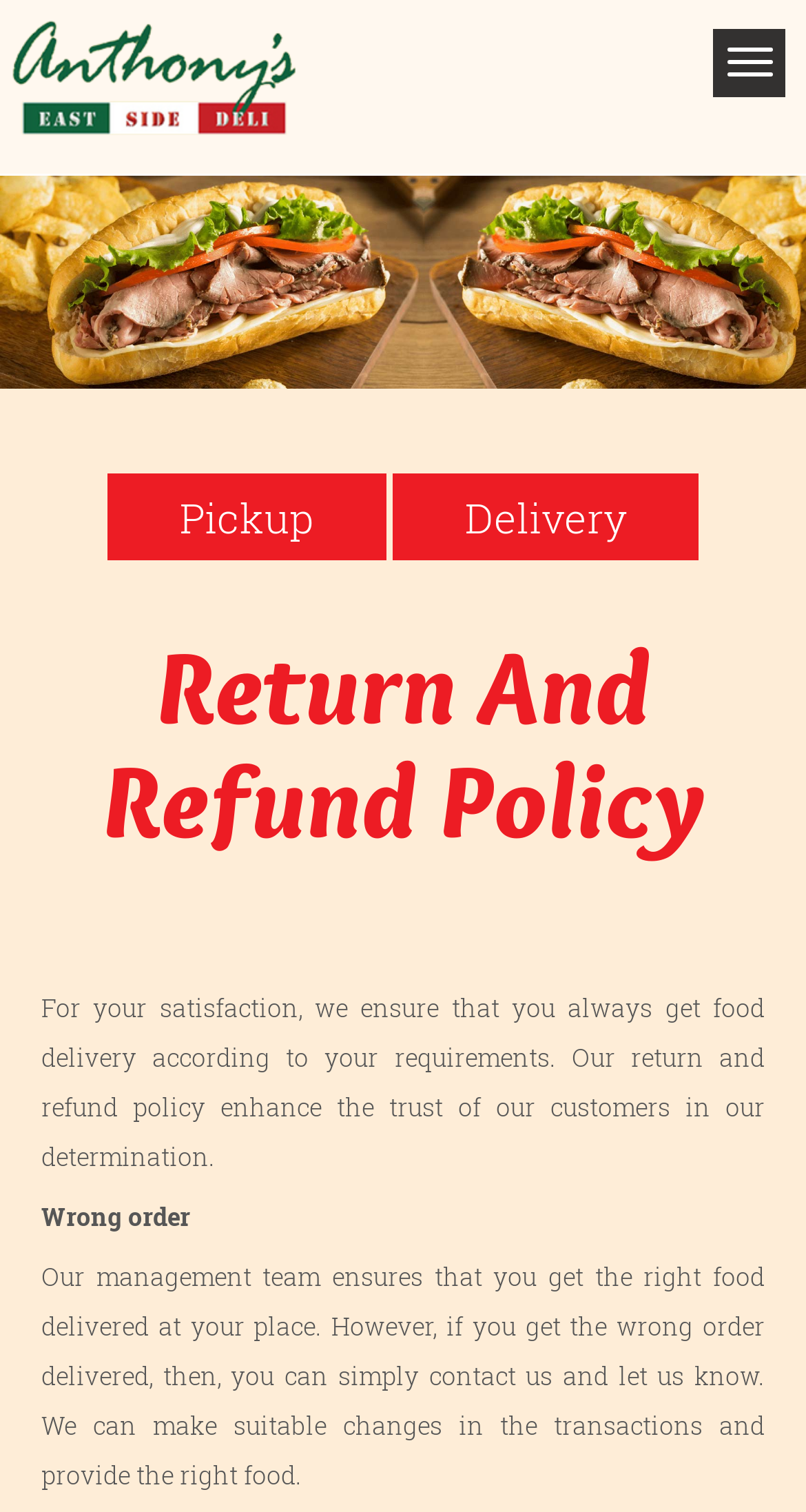Give a detailed overview of the webpage's appearance and contents.

The webpage is about the Return and Refund Policy of Anthony's East Side Deli. At the top left corner, there is a link and an image with the deli's name. Below this, there is a large image that spans the entire width of the page, also with the deli's name. 

On the top right corner, there is a button labeled "Toggle navigation". 

In the middle of the page, there are two links, "Pickup" and "Delivery", placed side by side. 

Below these links, there is a heading that reads "Return And Refund Policy". 

Under the heading, there is a paragraph of text that explains the deli's commitment to customer satisfaction and their return and refund policy. 

Further down, there are two sections of text. The first section is labeled "Wrong order" and the second section explains the process of handling wrong orders, including contacting the management team and making suitable changes to the transactions.